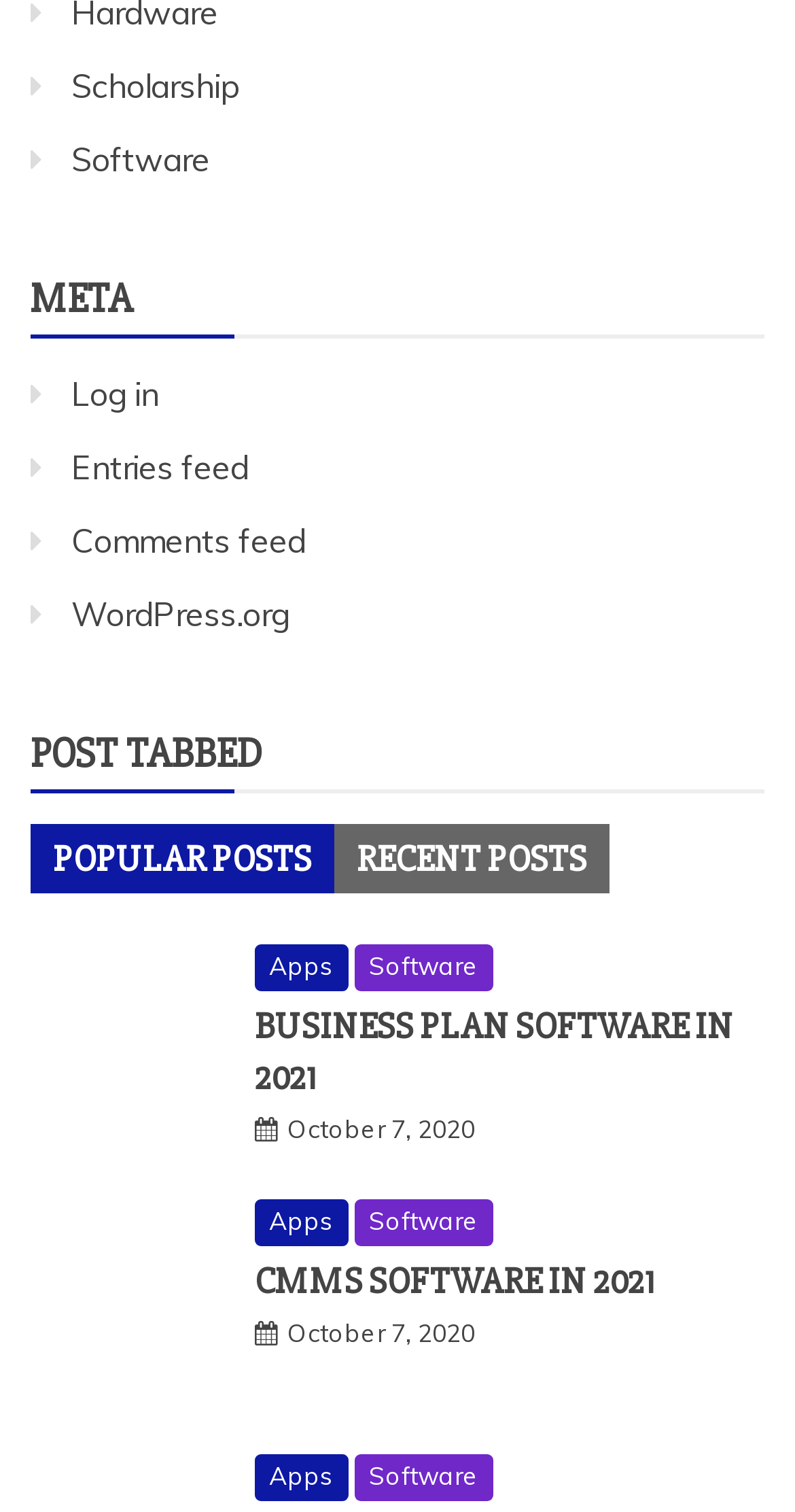How many links are there under the 'POST TABBED' heading?
Respond with a short answer, either a single word or a phrase, based on the image.

8